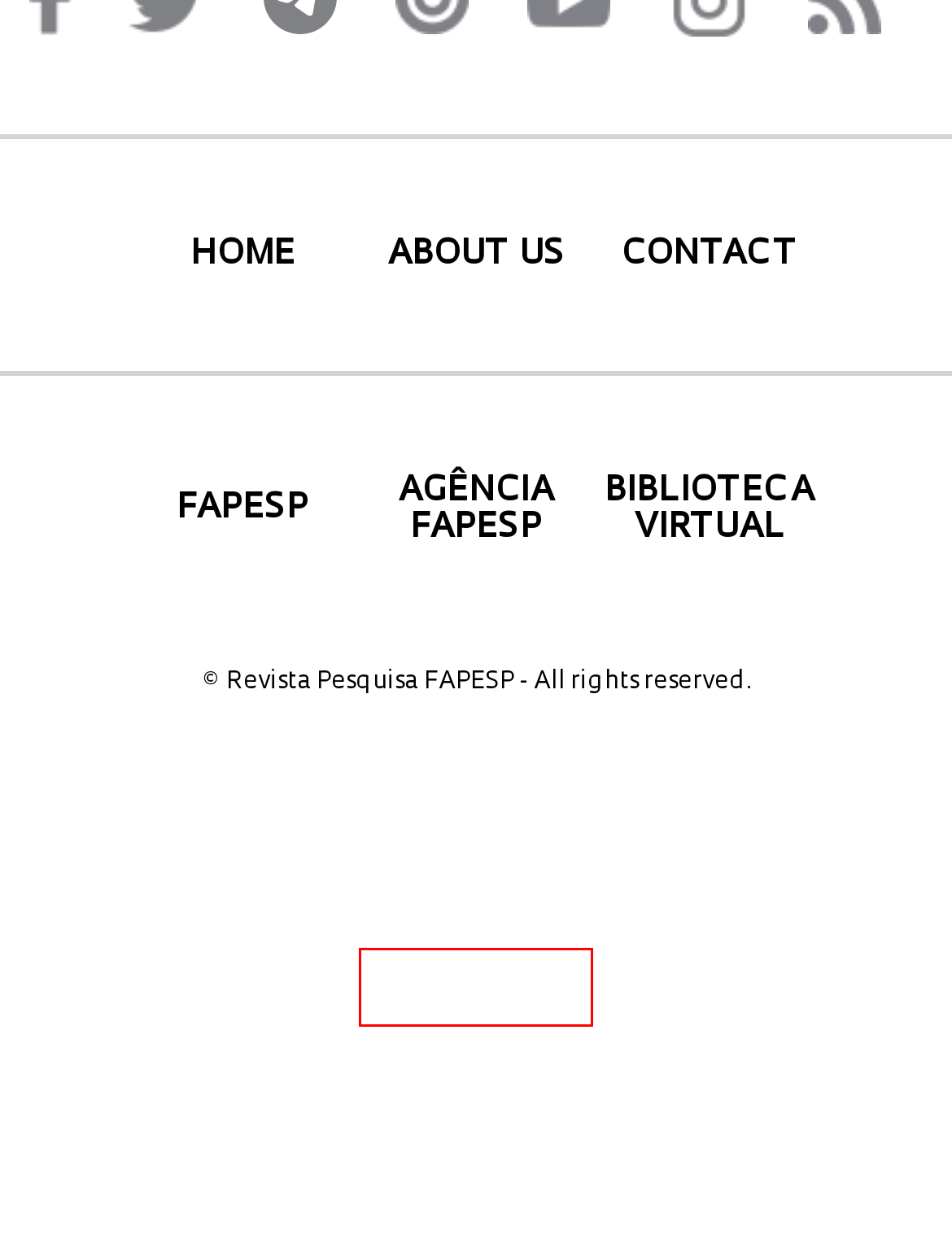You’re provided with a screenshot of a webpage that has a red bounding box around an element. Choose the best matching webpage description for the new page after clicking the element in the red box. The options are:
A. Talk to us : Revista Pesquisa Fapesp
B. Technology : Revista Pesquisa Fapesp
C. Revista Pesquisa Fapesp
D. En búsqueda de la levedad : Revista Pesquisa Fapesp
E. Videos : Revista Pesquisa Fapesp
F. Agência FAPESP
G. FAPESP - Fundação de Amparo à Pesquisa do Estado de São Paulo
H. About us : Revista Pesquisa Fapesp

F